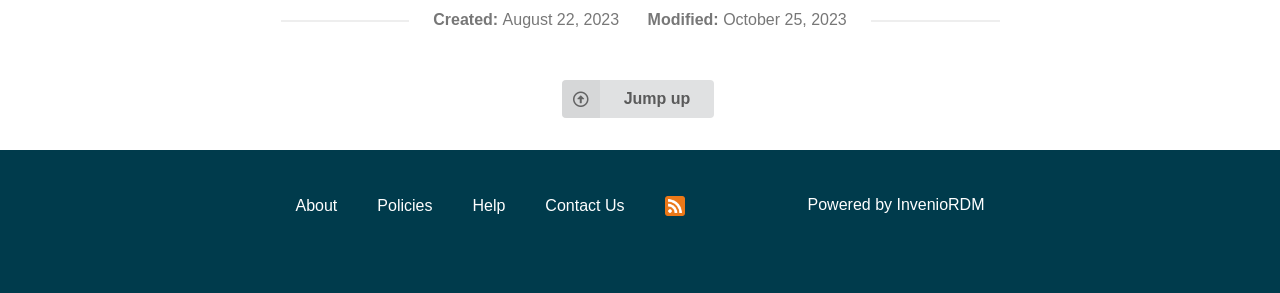What is the date of modification?
Kindly offer a comprehensive and detailed response to the question.

I found the 'Modified:' label in the 'Upload information' region, and the corresponding date is 'October 25, 2023'.